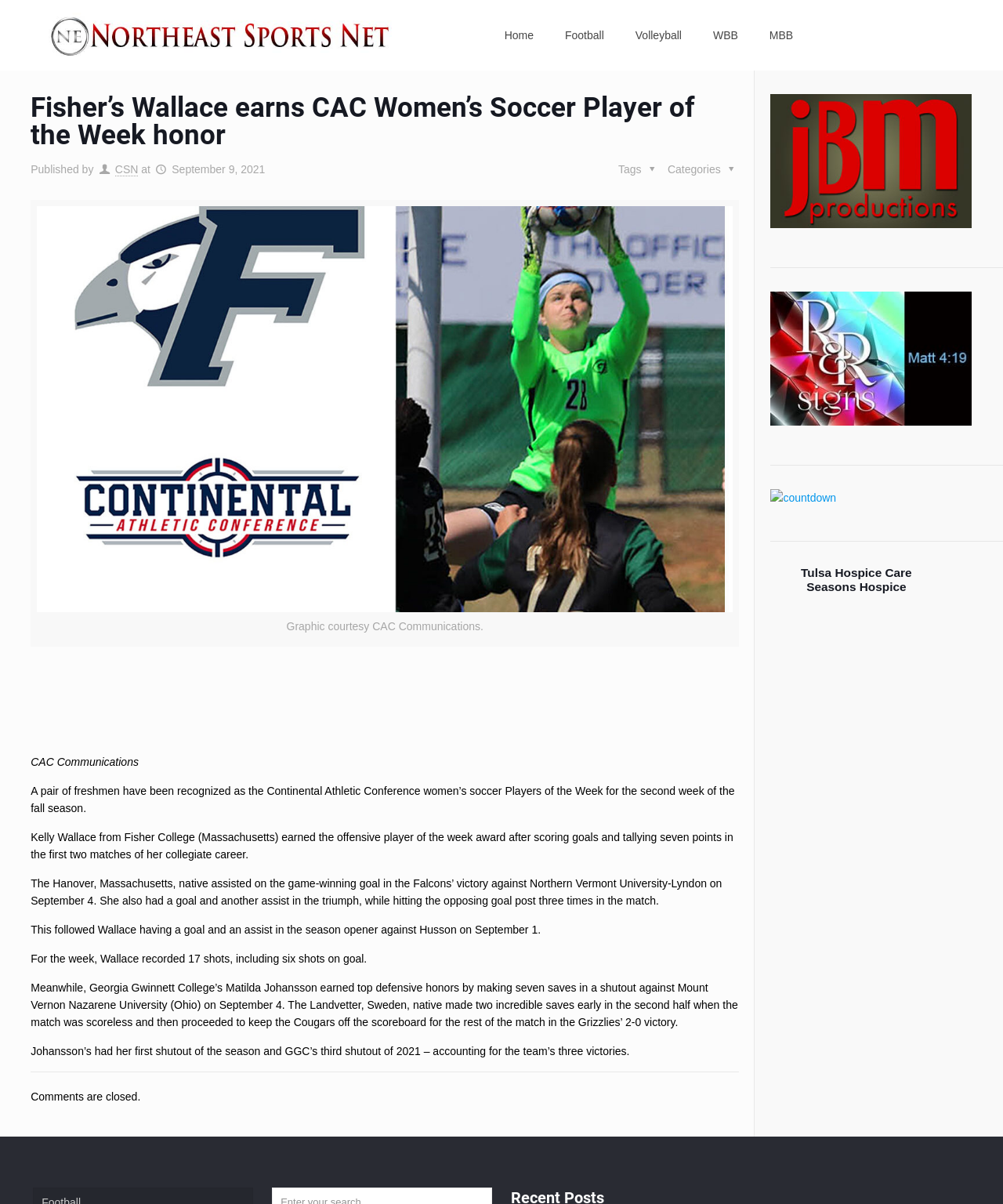Can you specify the bounding box coordinates for the region that should be clicked to fulfill this instruction: "View the countdown".

[0.768, 0.181, 0.969, 0.191]